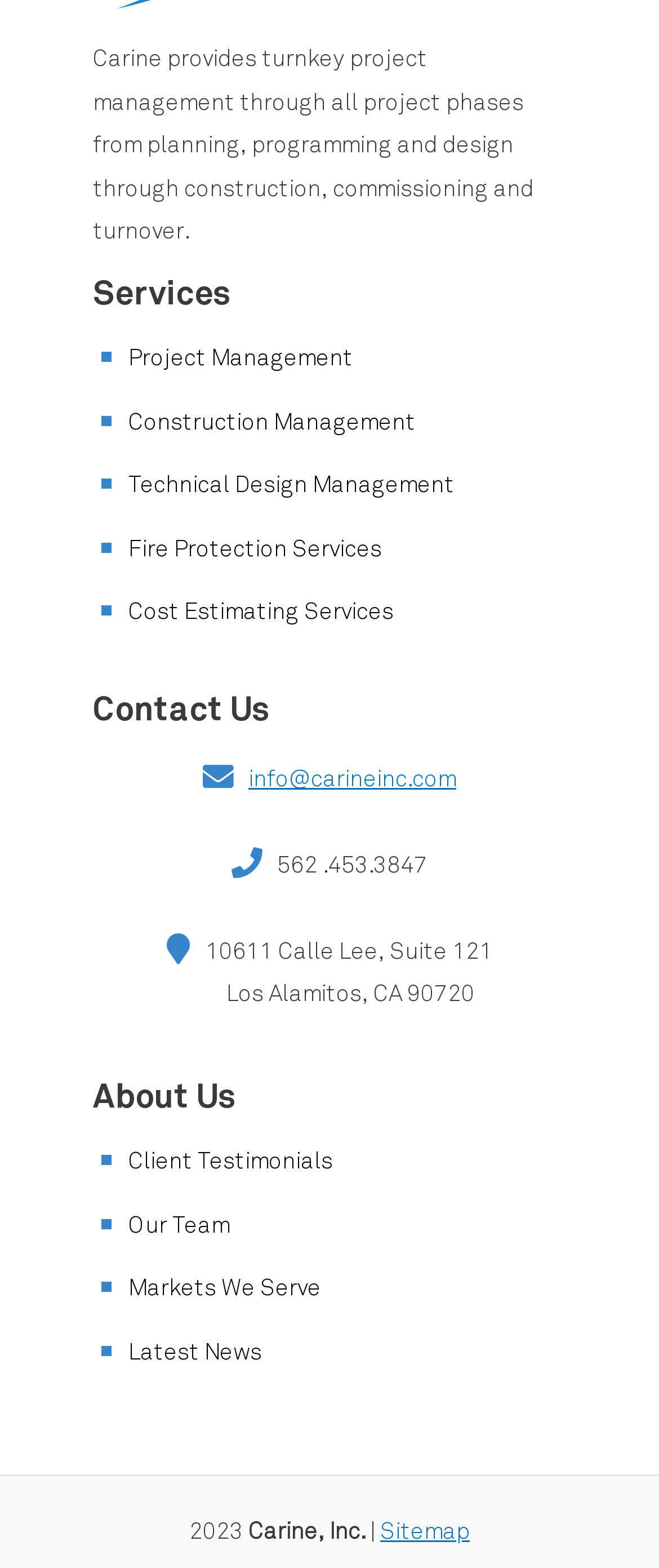Given the element description Latest News, predict the bounding box coordinates for the UI element in the webpage screenshot. The format should be (top-left x, top-left y, bottom-right x, bottom-right y), and the values should be between 0 and 1.

[0.195, 0.852, 0.397, 0.871]